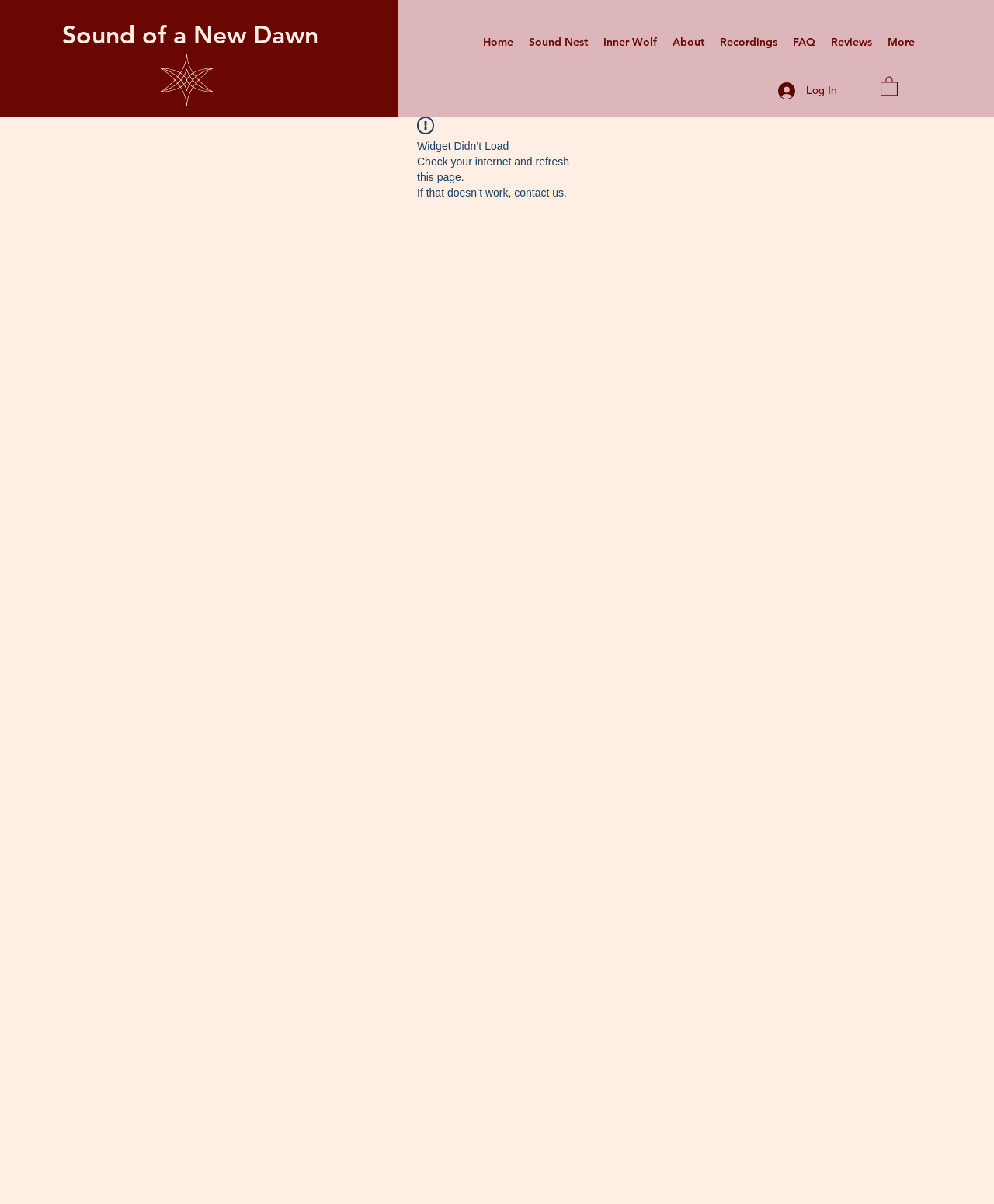What is the purpose of the button with an image of a person?
Based on the image content, provide your answer in one word or a short phrase.

Log In